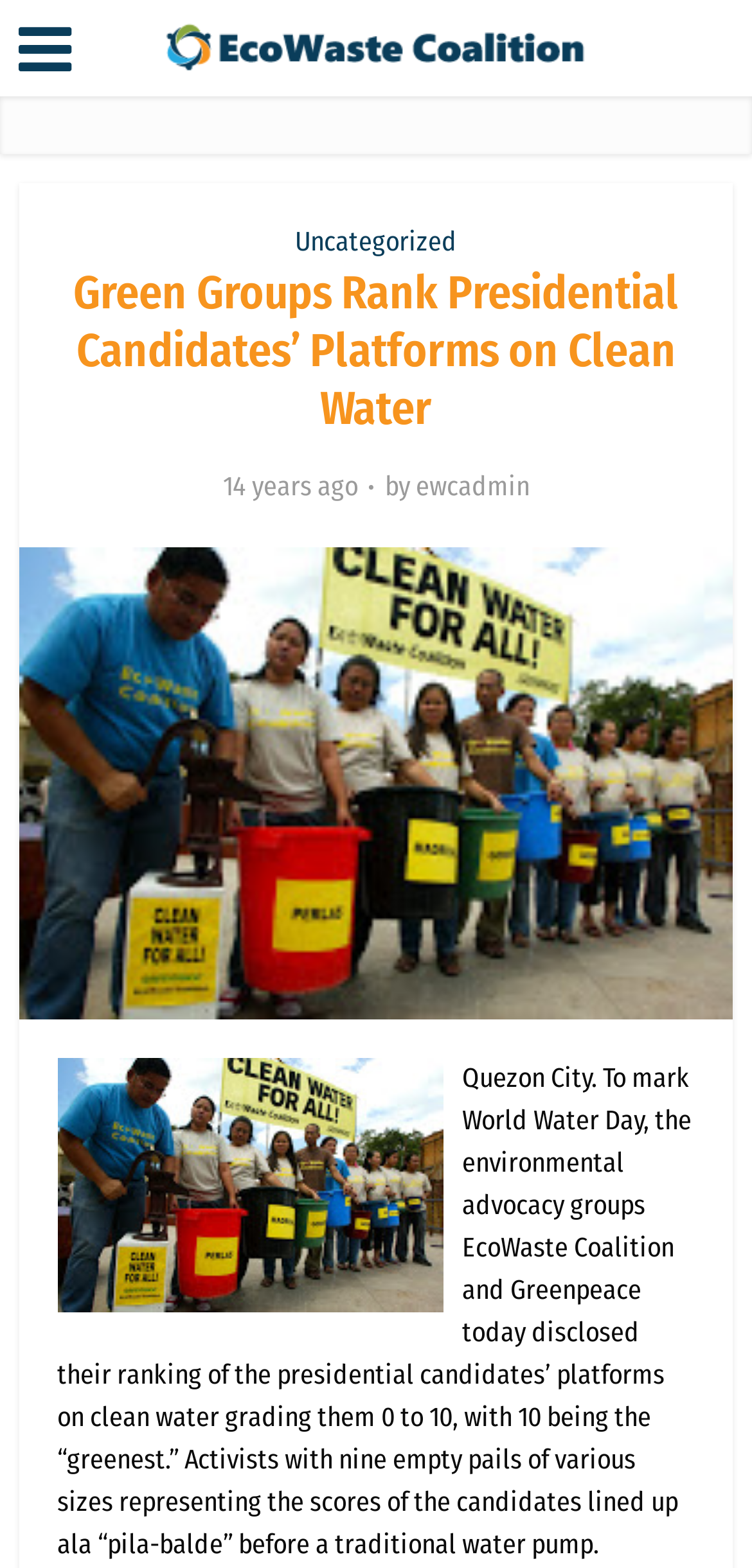From the element description massage therapy in Gilbert, AZ, predict the bounding box coordinates of the UI element. The coordinates must be specified in the format (top-left x, top-left y, bottom-right x, bottom-right y) and should be within the 0 to 1 range.

None